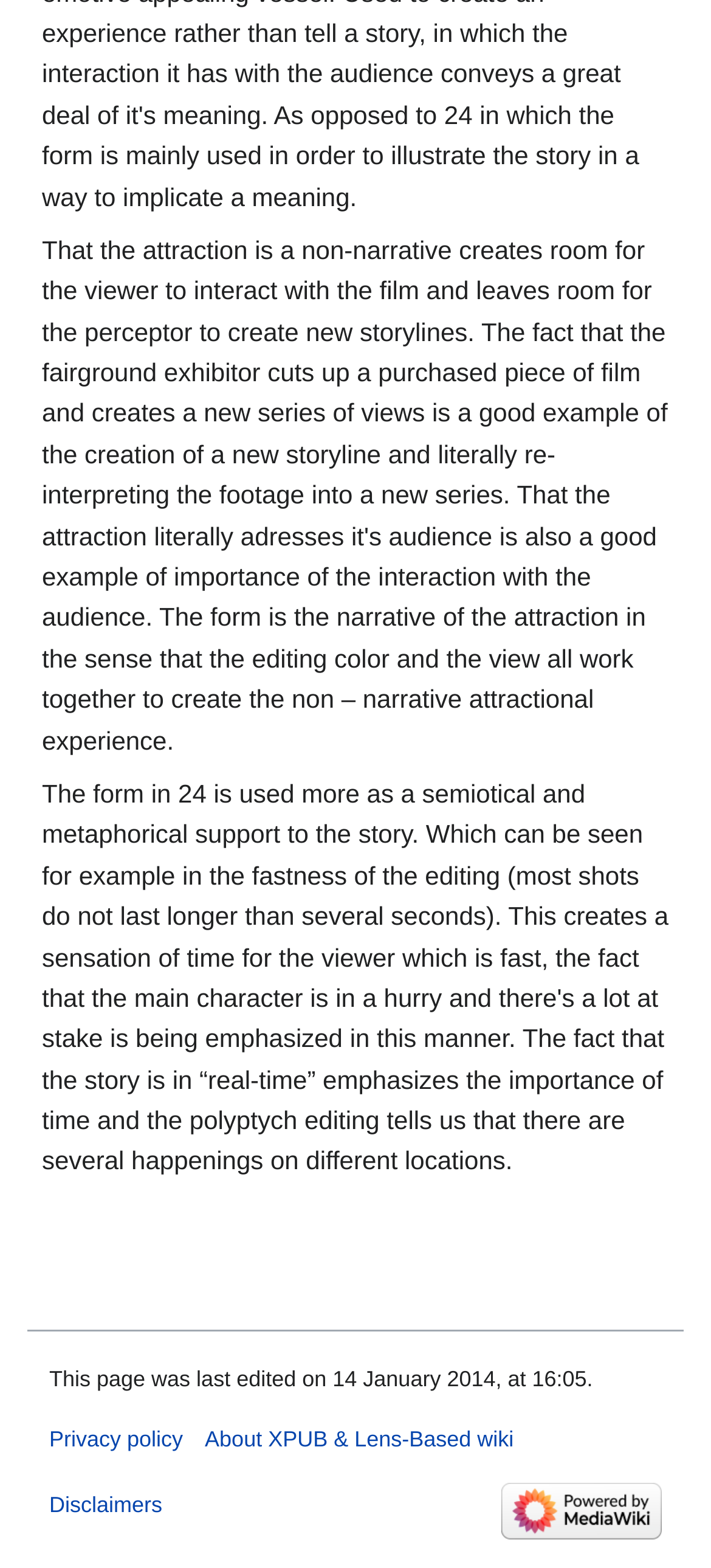Answer the question below using just one word or a short phrase: 
How many links are present at the bottom of the page?

4